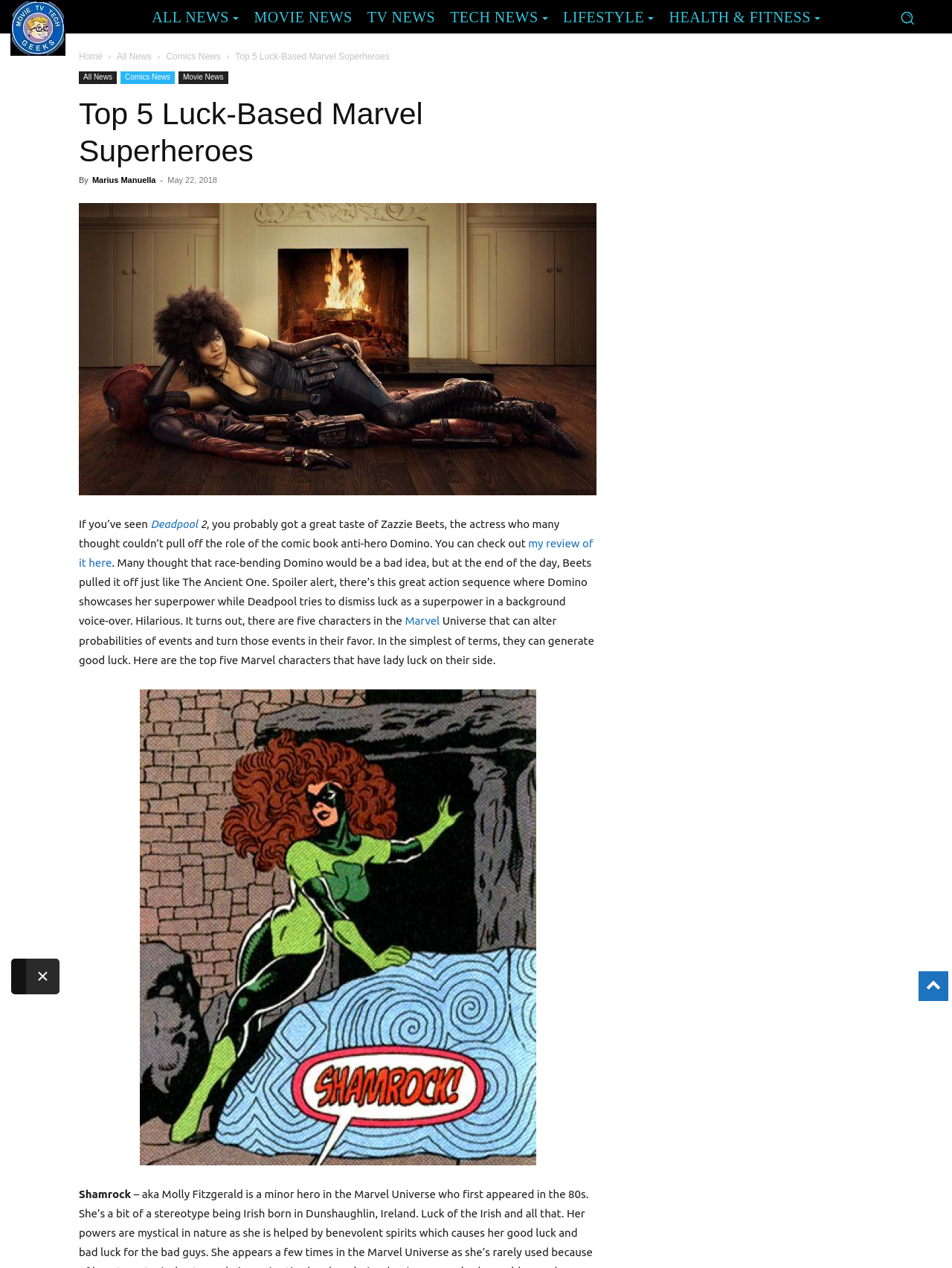Write a detailed summary of the webpage.

This webpage is about a news article titled "Top 5 Luck-Based Marvel Superheroes" from Movie TV Tech Geeks News. At the top of the page, there is a logo of the news website on the left, followed by a navigation menu with links to different sections such as "ALL NEWS", "MOVIE NEWS", "TV NEWS", and "TECH NEWS". On the right side, there is a search button.

Below the navigation menu, there is a header section with a title "Top 5 Luck-Based Marvel Superheroes" and a subheading with the author's name "Marius Manuella" and the date "May 22, 2018". 

To the right of the header section, there is a large image related to the article. The article itself starts below the image, discussing the Marvel movie Deadpool and the actress Zazzie Beets who played the role of Domino. The article then transitions to talk about five Marvel characters who have the power to alter probabilities and generate good luck.

Throughout the article, there are links to other related articles, such as a review of the Deadpool movie and other Marvel-related content. There are also images scattered throughout the article, including one of Shamrock, one of the luck-based Marvel superheroes mentioned in the article.

At the bottom of the page, there is a complementary section with a thin horizontal line separating it from the rest of the content.